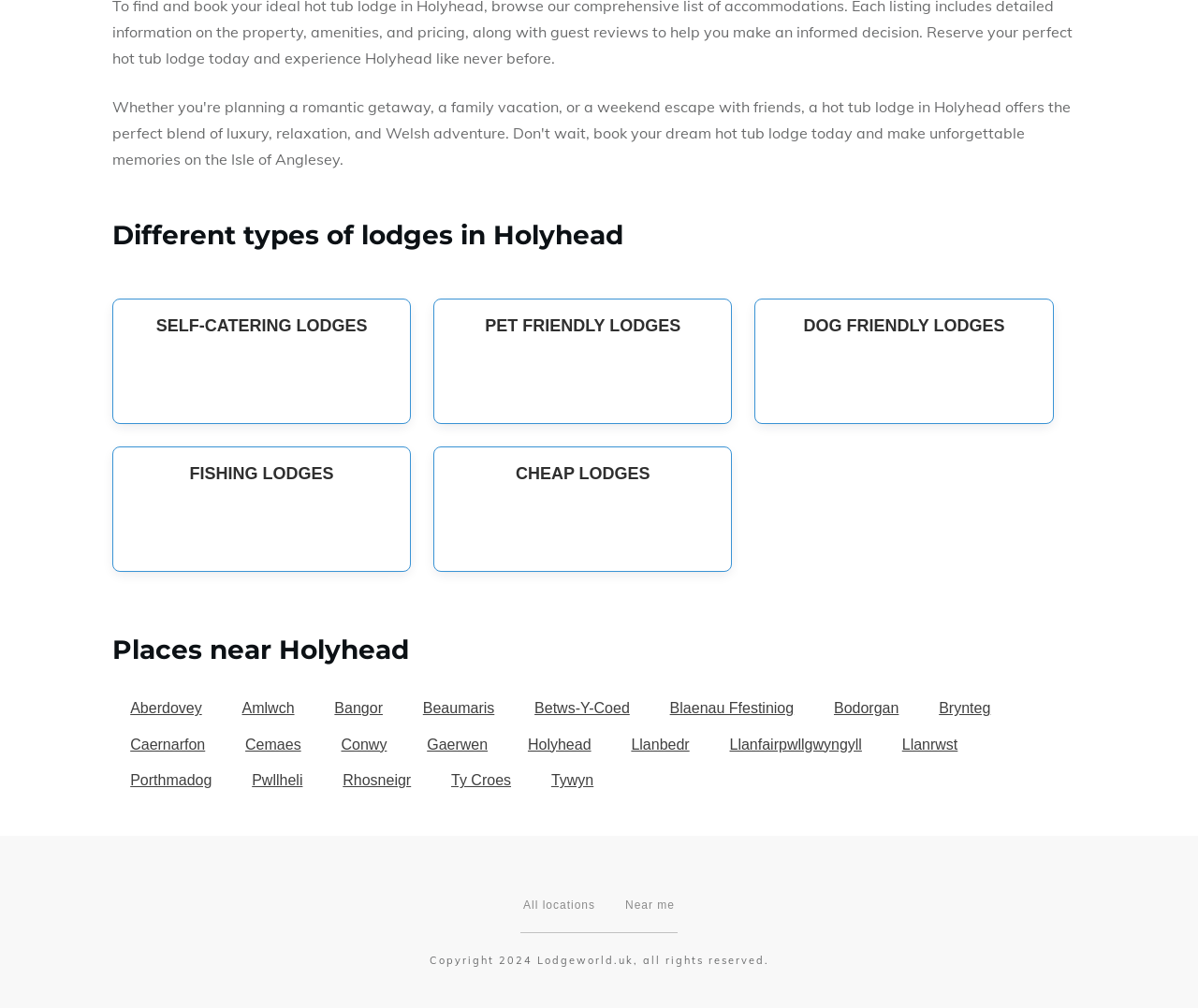What is the main topic of the webpage?
Please answer the question as detailed as possible based on the image.

The webpage has a heading 'Different types of lodges in Holyhead' and lists several types of lodges, as well as nearby places to Holyhead. This suggests that the main topic of the webpage is related to lodges in Holyhead.